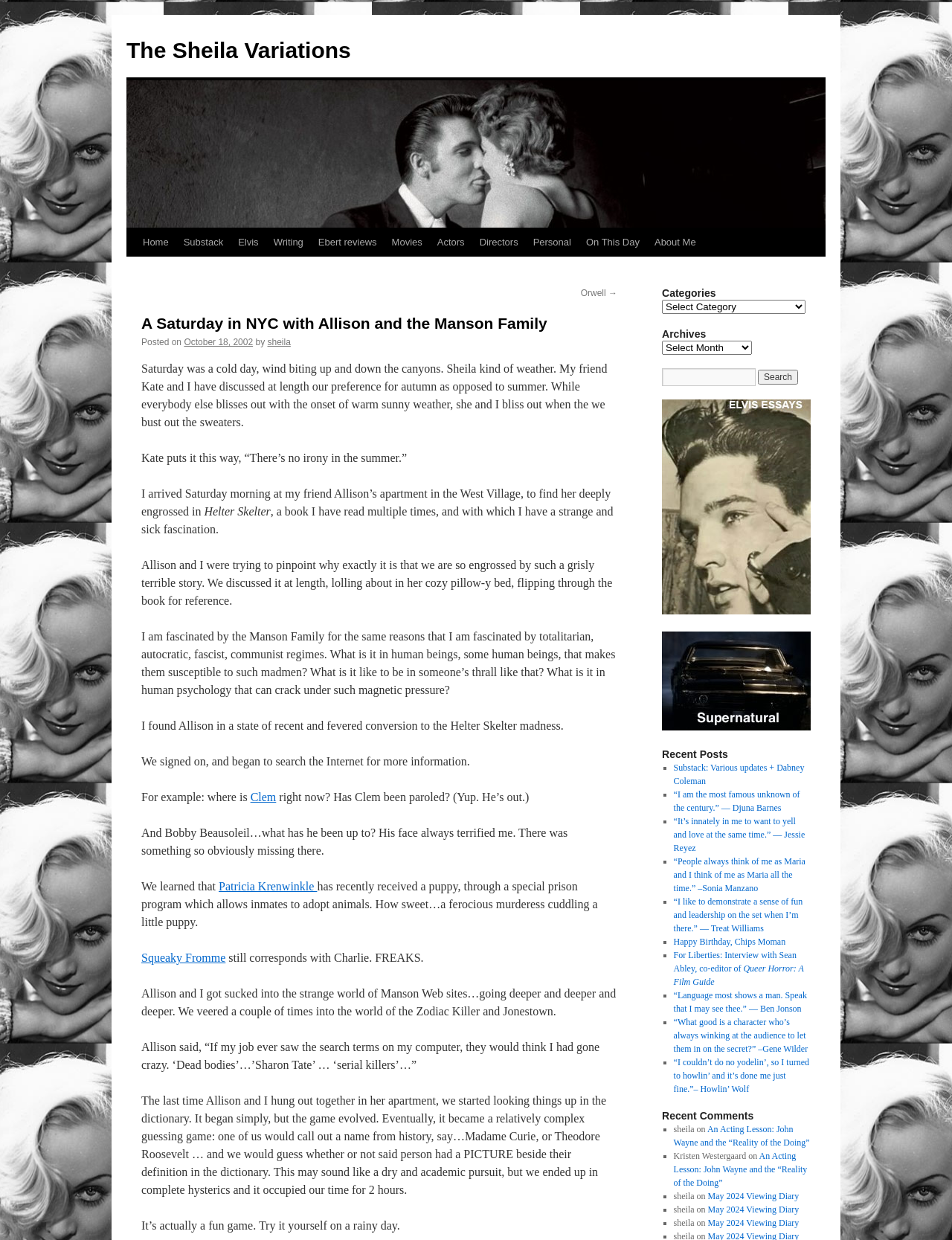What is the author's fascination with?
Please provide a comprehensive answer to the question based on the webpage screenshot.

The author is fascinated by the Manson Family, as mentioned in the text, and is trying to understand why people are susceptible to such madmen and what it's like to be in someone's thrall like that.